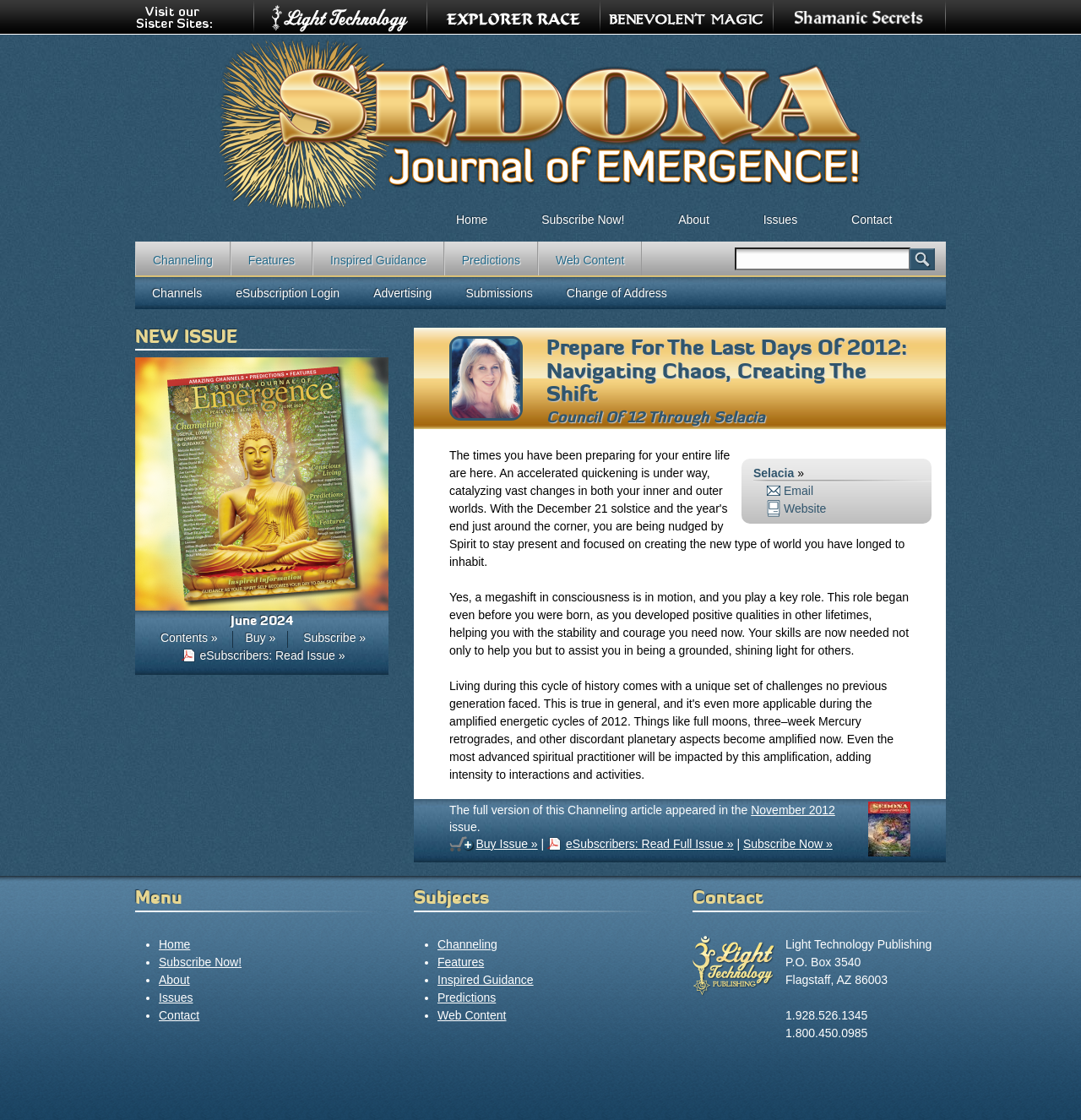From the details in the image, provide a thorough response to the question: What is the name of the journal?

The name of the journal can be found in the root element 'Prepare for the Last Days of 2012: Navigating Chaos, Creating the Shift | Sedona Journal', which suggests that the webpage is part of the Sedona Journal.